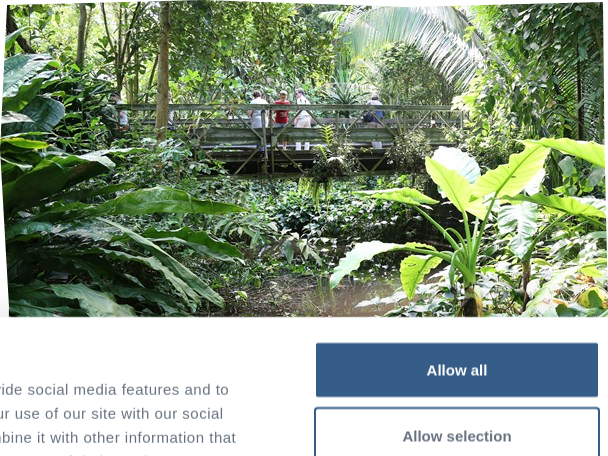What is the purpose of the wooden walkway?
Please respond to the question thoroughly and include all relevant details.

The wooden walkway stretches across the greenery in the background, where several visitors can be seen enjoying the surroundings, indicating its purpose is to allow visitors to explore and appreciate the tropical rainforest.